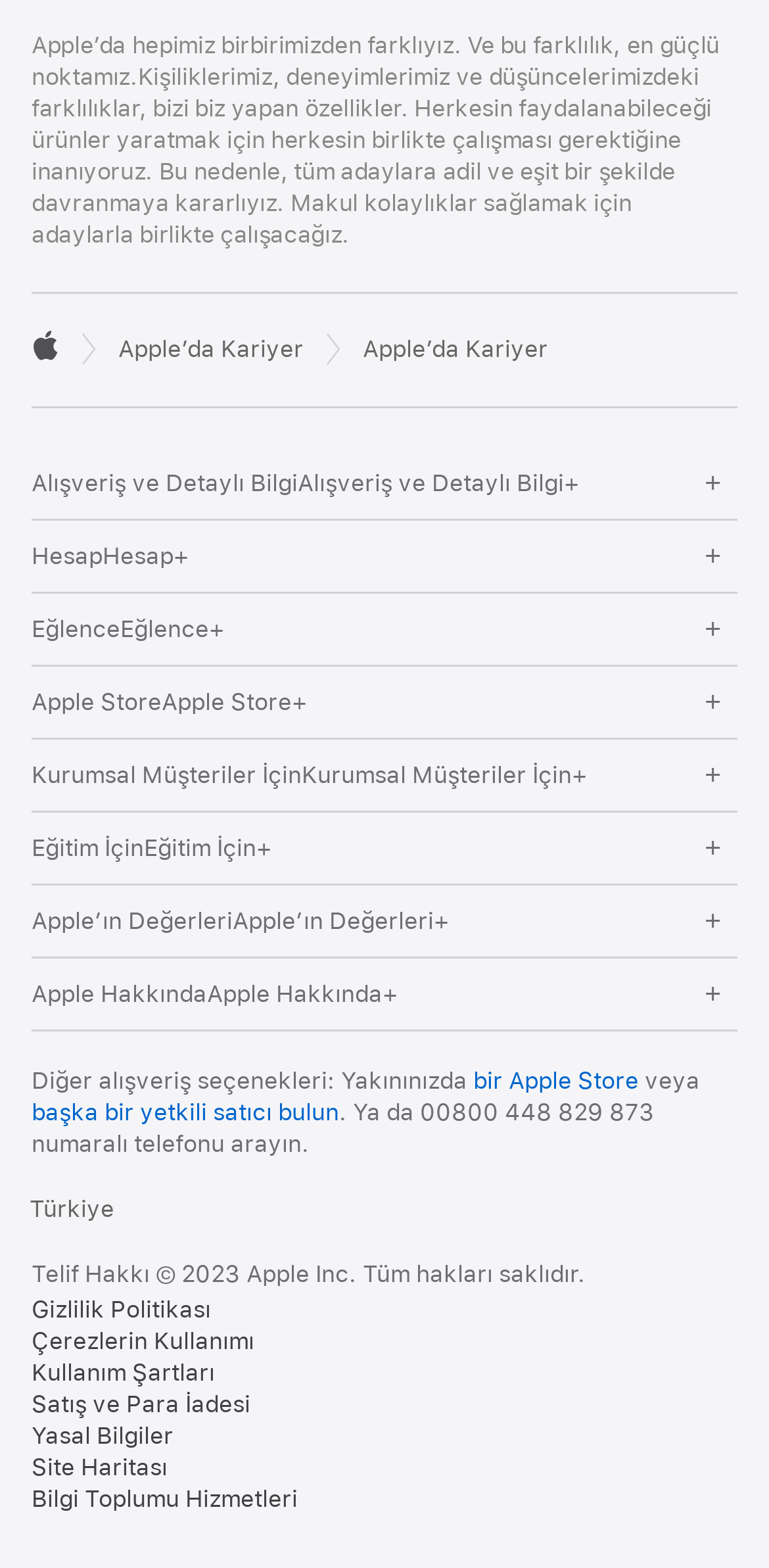Determine the bounding box coordinates of the UI element that matches the following description: "Türkiye". The coordinates should be four float numbers between 0 and 1 in the format [left, top, right, bottom].

[0.038, 0.763, 0.149, 0.78]